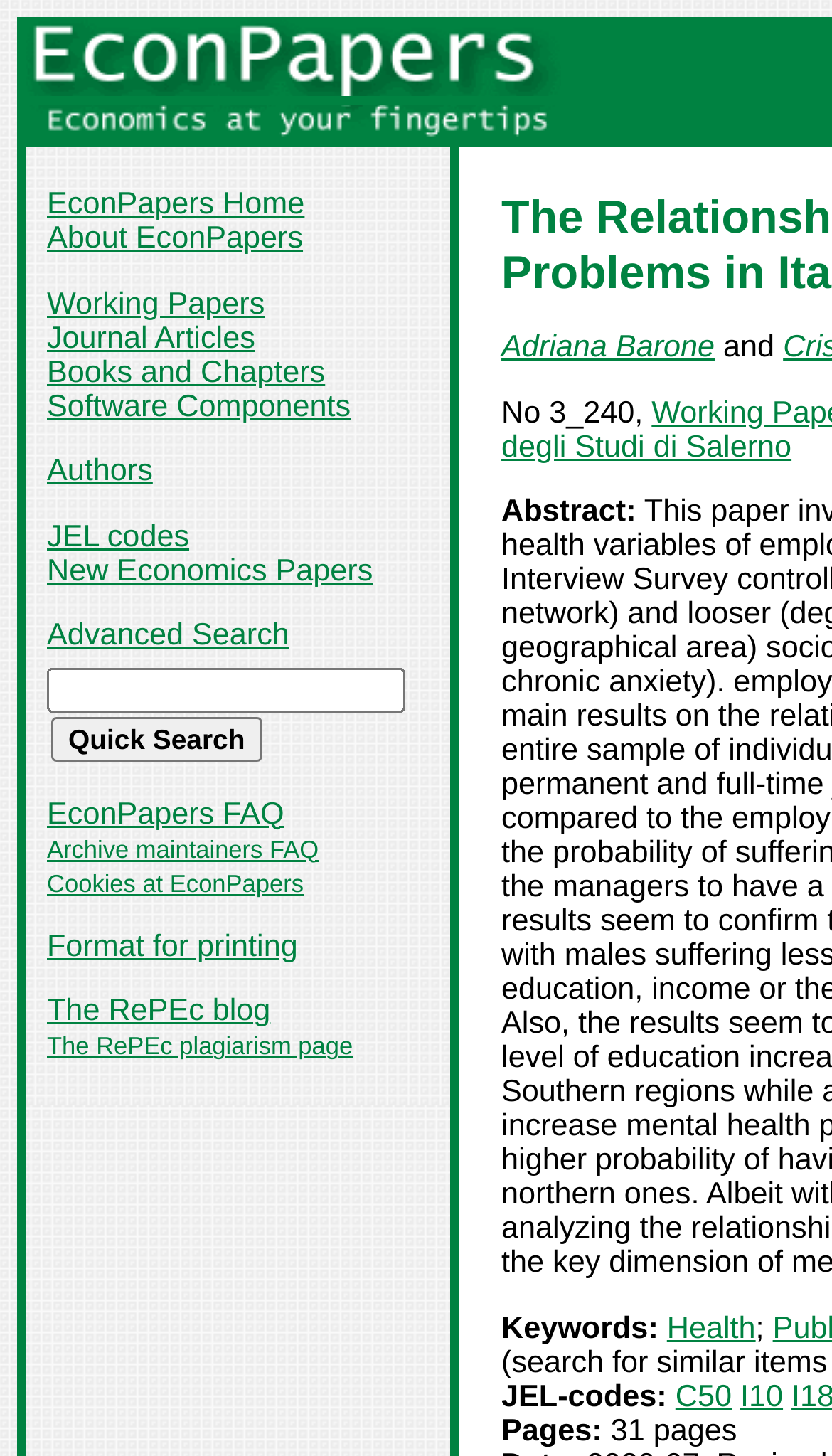Determine the bounding box coordinates of the region that needs to be clicked to achieve the task: "Click on the 'EconPapers' link".

[0.031, 0.048, 0.674, 0.072]